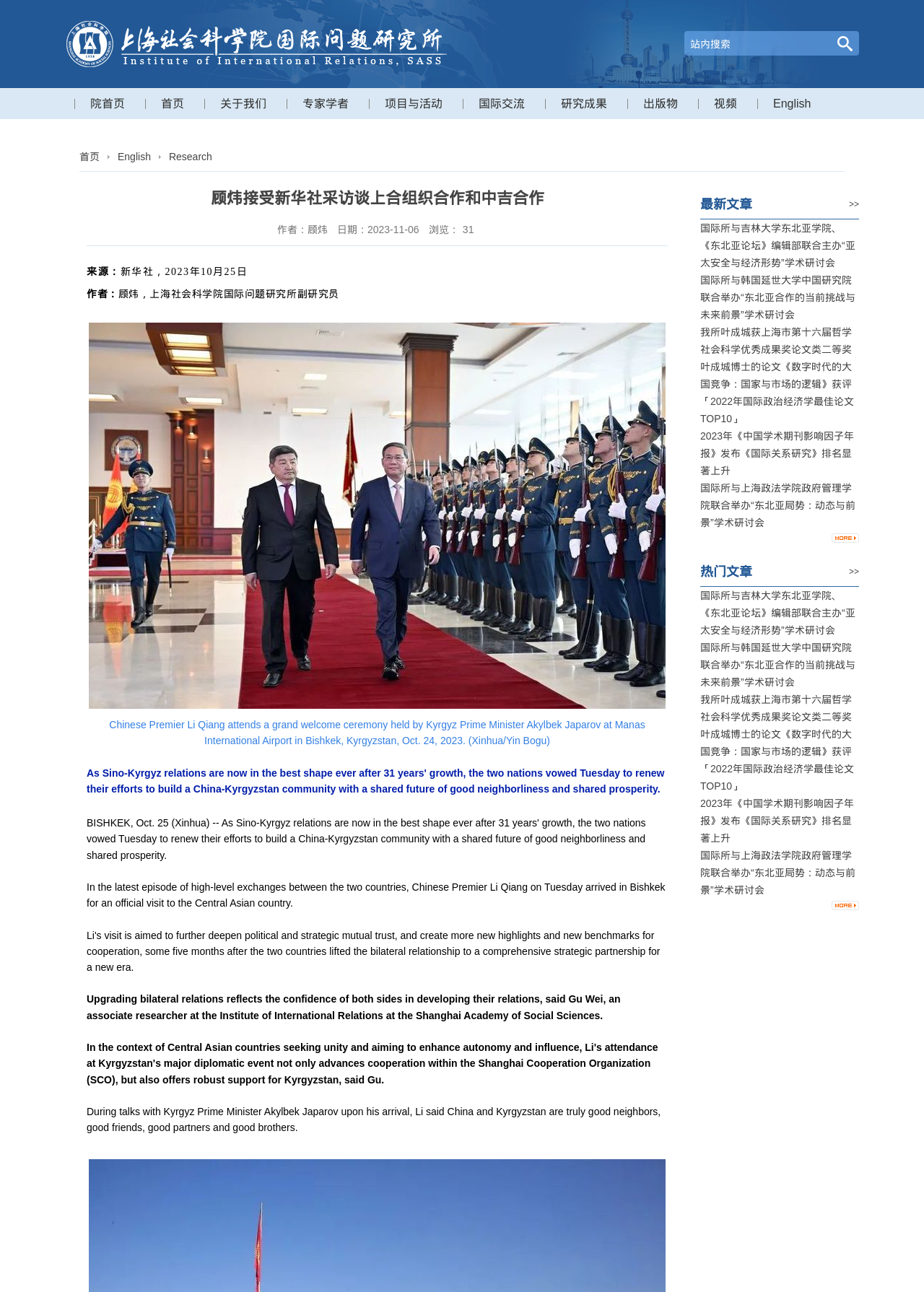Provide a short, one-word or phrase answer to the question below:
How many views does the article have?

31